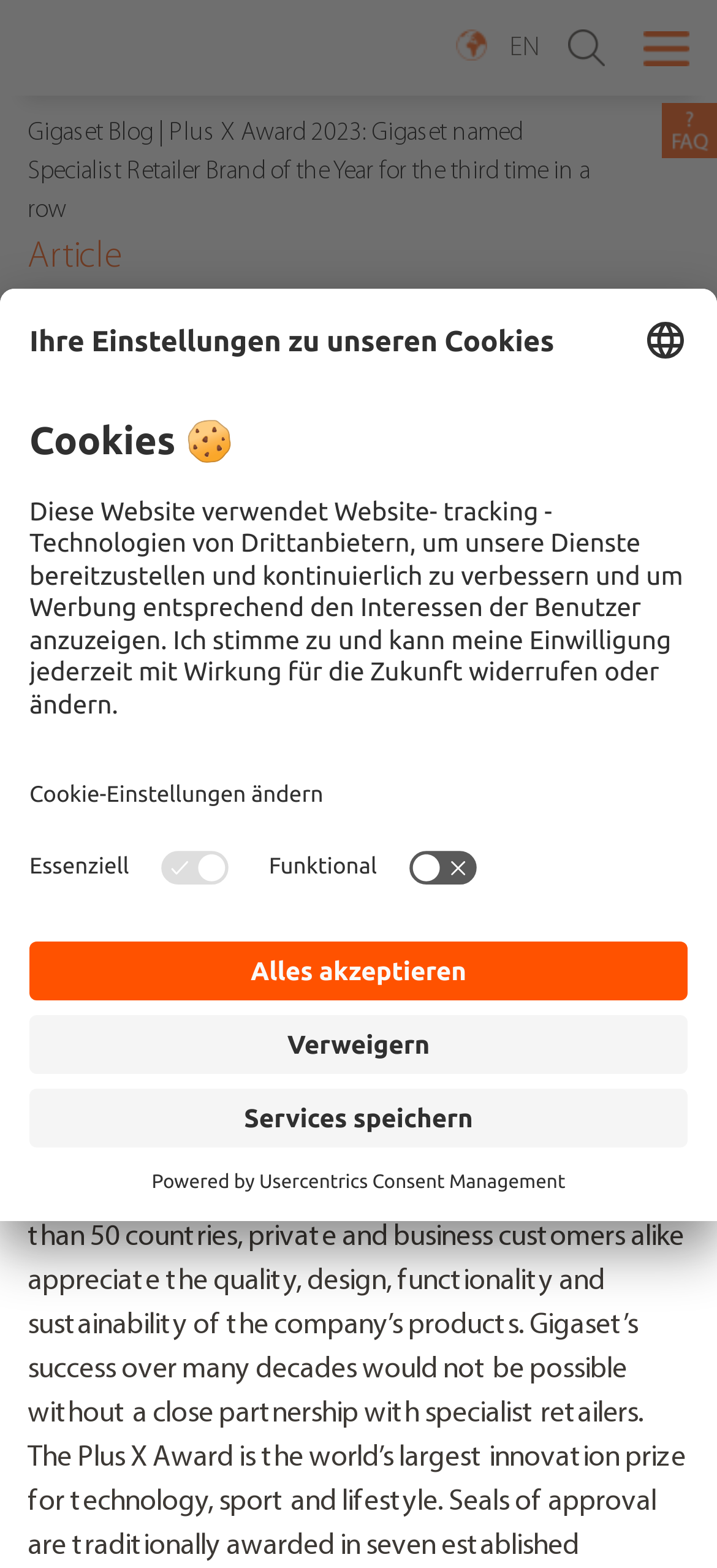Bounding box coordinates should be in the format (top-left x, top-left y, bottom-right x, bottom-right y) and all values should be floating point numbers between 0 and 1. Determine the bounding box coordinate for the UI element described as: Verweigern

[0.041, 0.647, 0.959, 0.685]